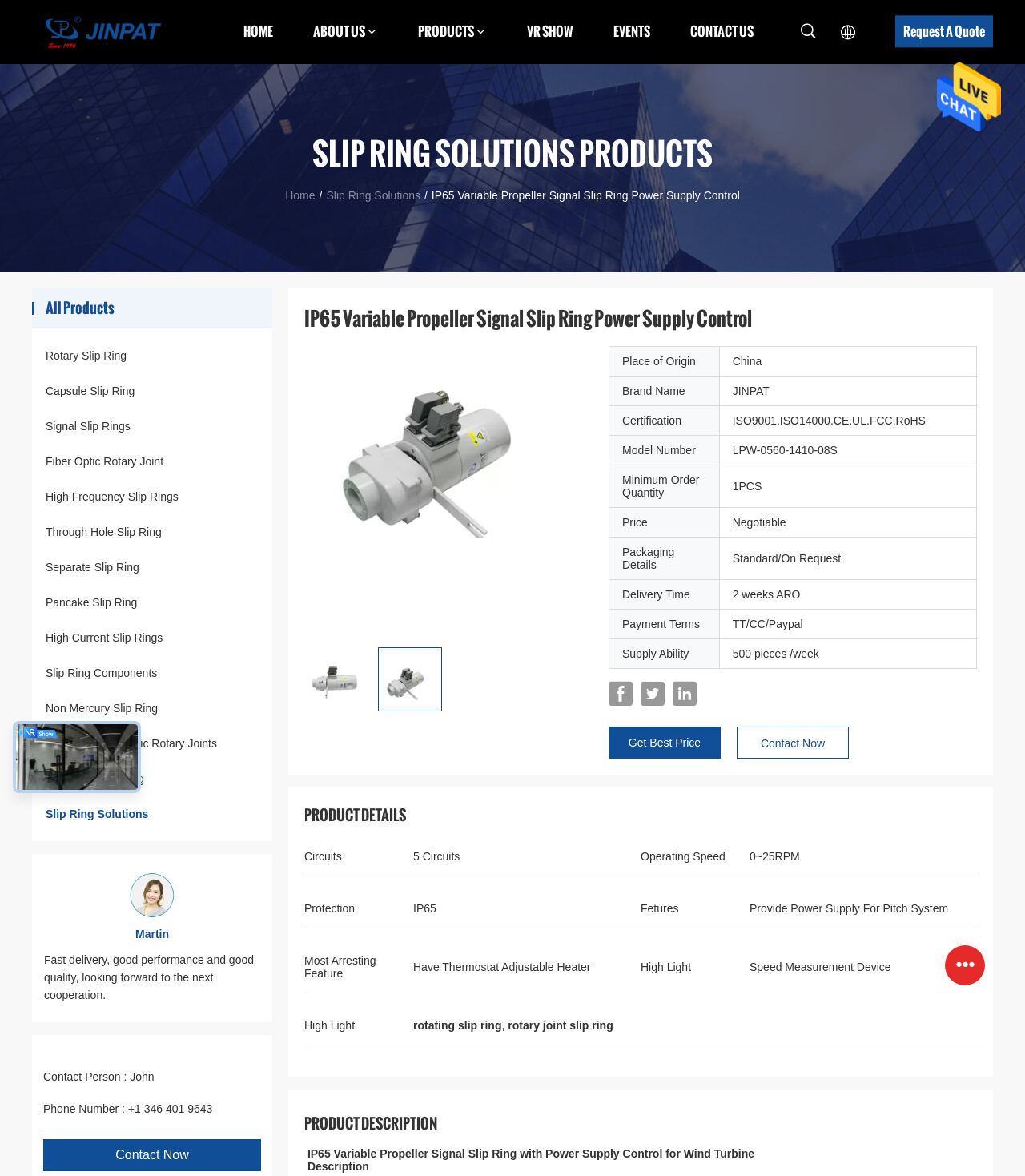Show me the bounding box coordinates of the clickable region to achieve the task as per the instruction: "Visit the 'HOME' page".

[0.238, 0.019, 0.266, 0.035]